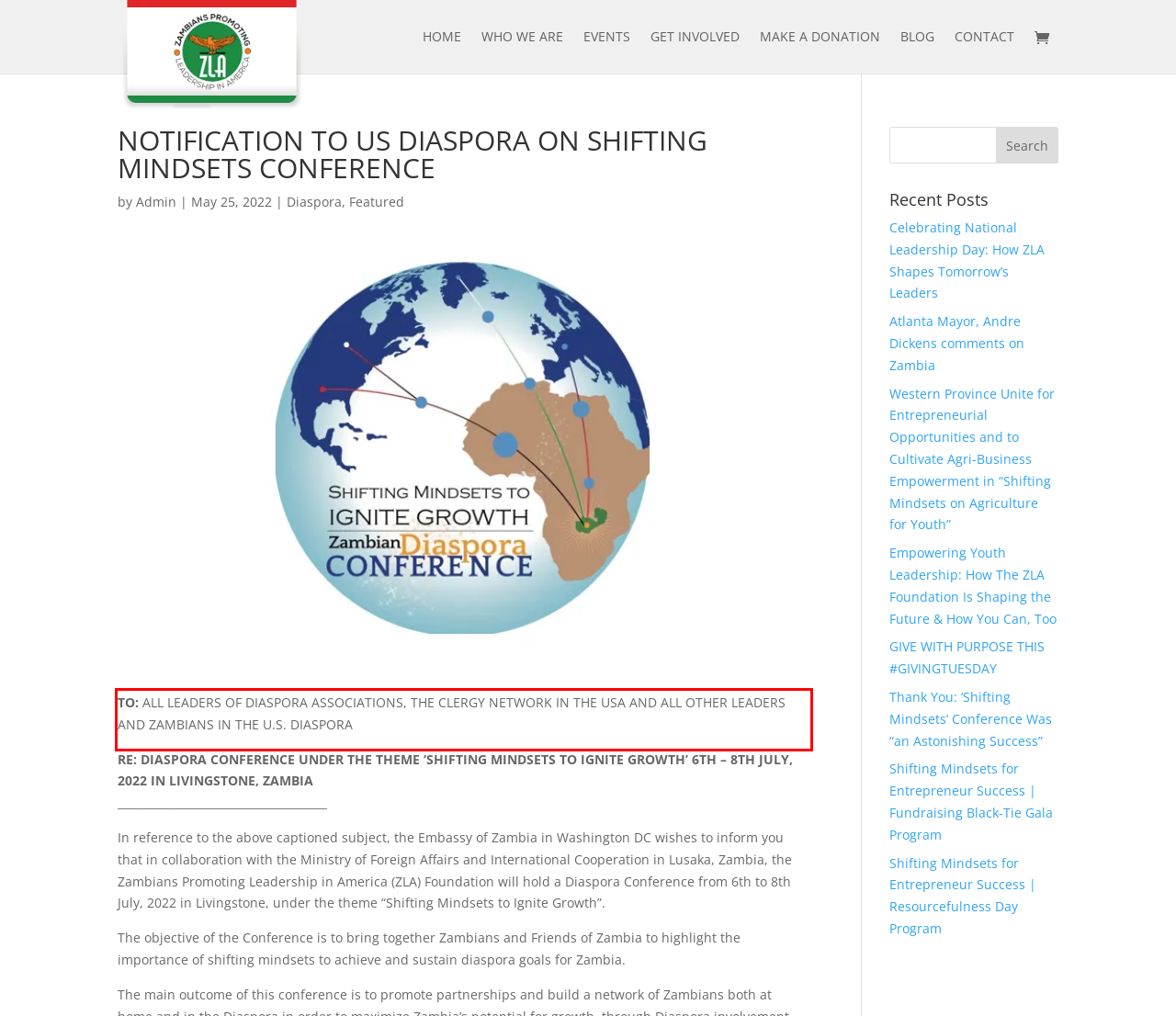Using the webpage screenshot, recognize and capture the text within the red bounding box.

TO: ALL LEADERS OF DIASPORA ASSOCIATIONS, THE CLERGY NETWORK IN THE USA AND ALL OTHER LEADERS AND ZAMBIANS IN THE U.S. DIASPORA